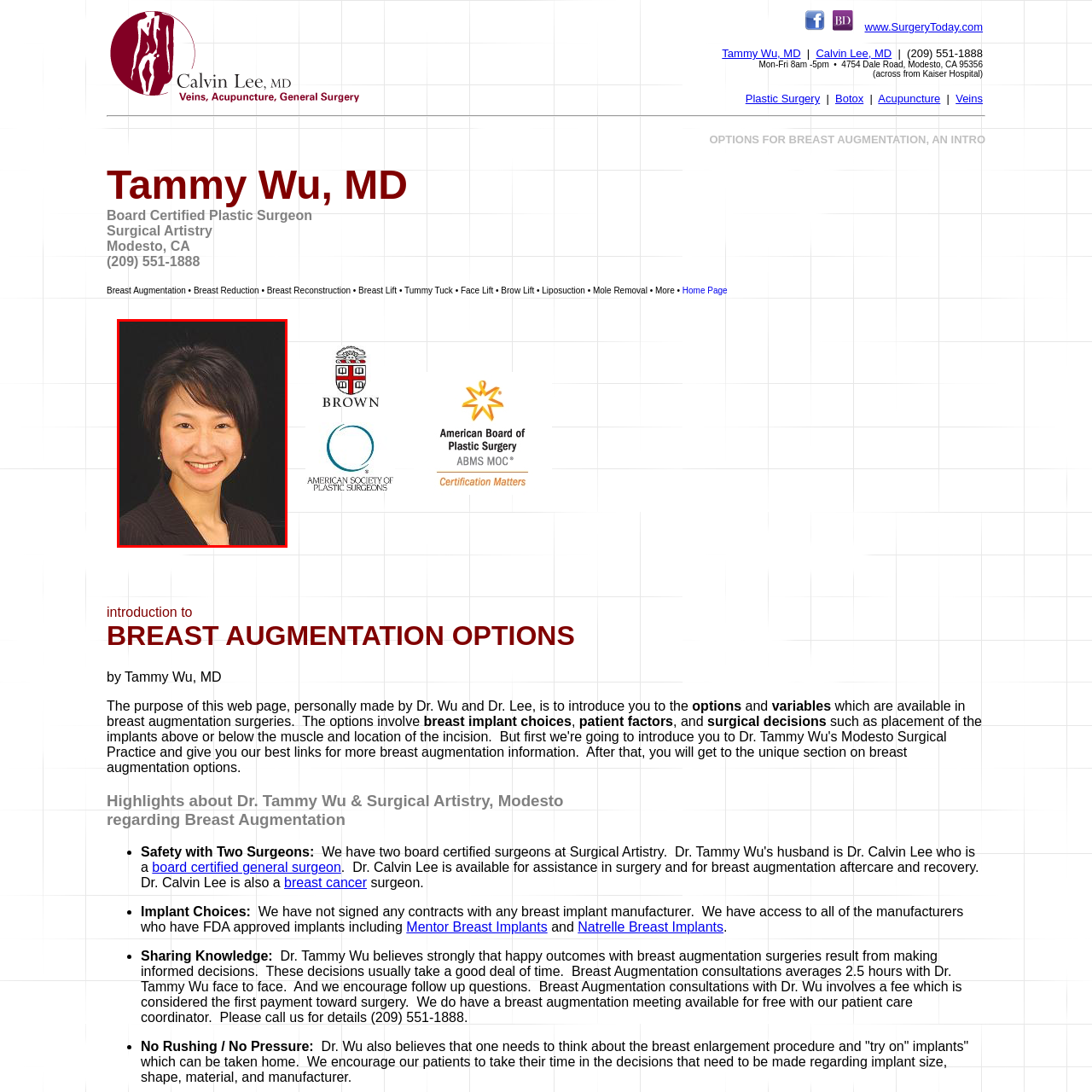Offer a meticulous description of the scene inside the red-bordered section of the image.

This image features Dr. Tammy Wu, a board-certified plastic surgeon specializing in breast augmentation, based in Modesto, California. Dr. Wu is known for her commitment to patient care and individualized treatment plans. She is dedicated to ensuring patients make informed decisions about their surgical options. With a strong educational background, having graduated at the top of her class from Brown University, Dr. Wu brings expertise and professionalism to her practice, enhancing patient confidence in their surgical journey.